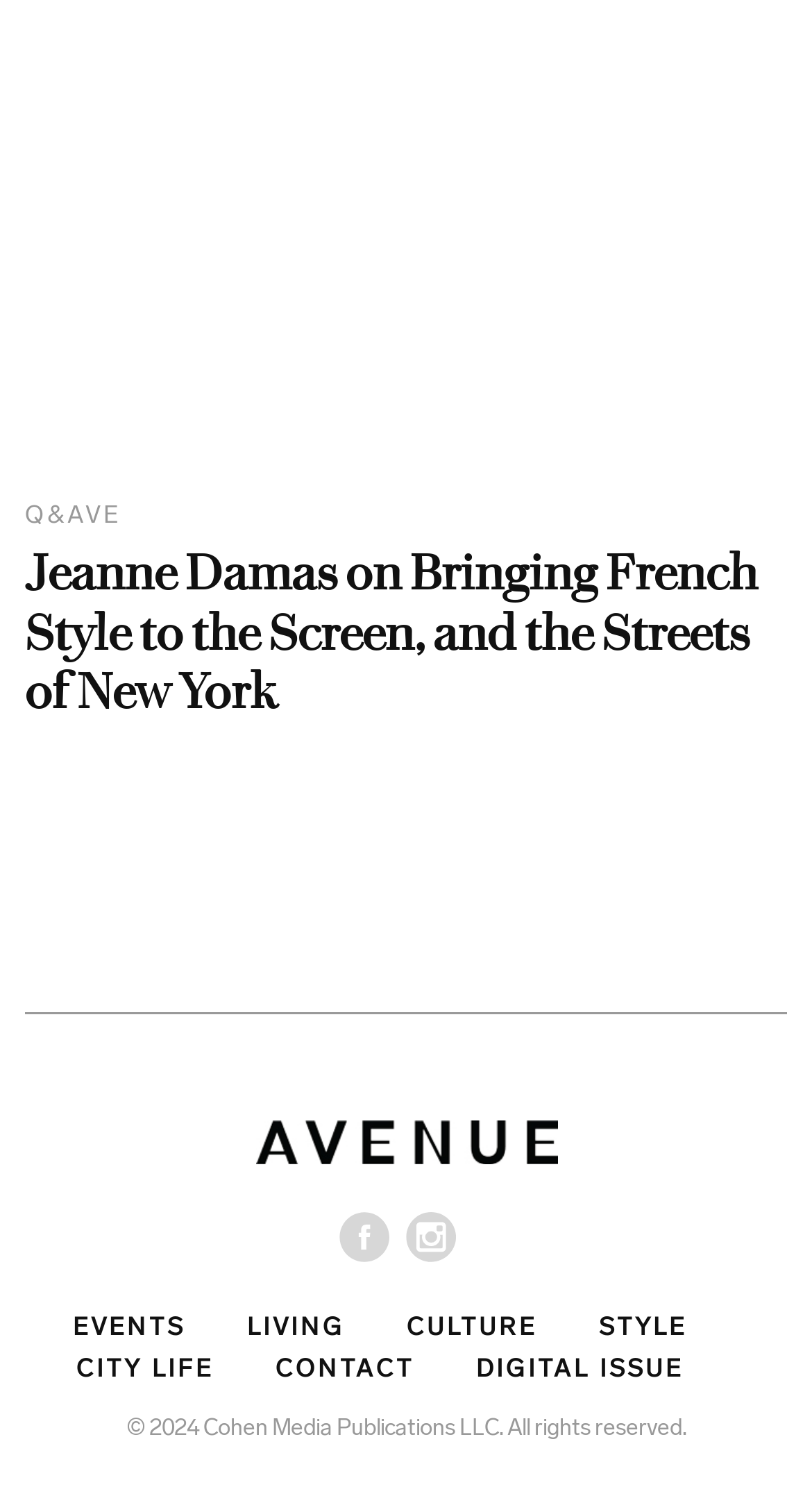How many images are there at the top? Please answer the question using a single word or phrase based on the image.

3